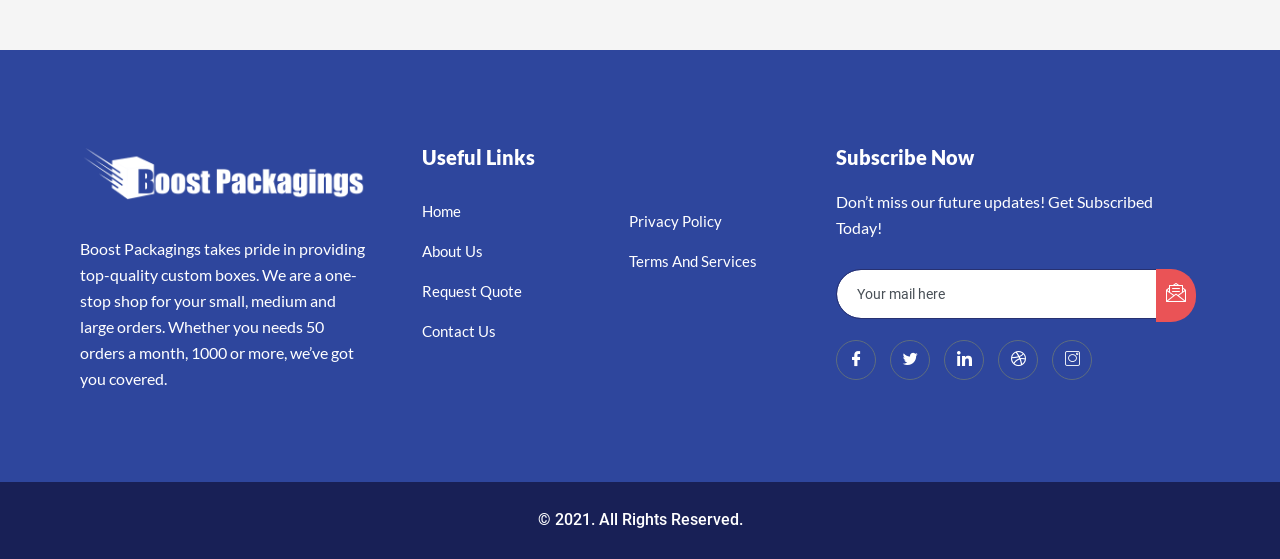What is the purpose of the 'Subscribe Now' section?
Look at the image and provide a detailed response to the question.

The 'Subscribe Now' section contains a textbox for email and a submit button, indicating that its purpose is to allow users to subscribe and receive future updates from the company.